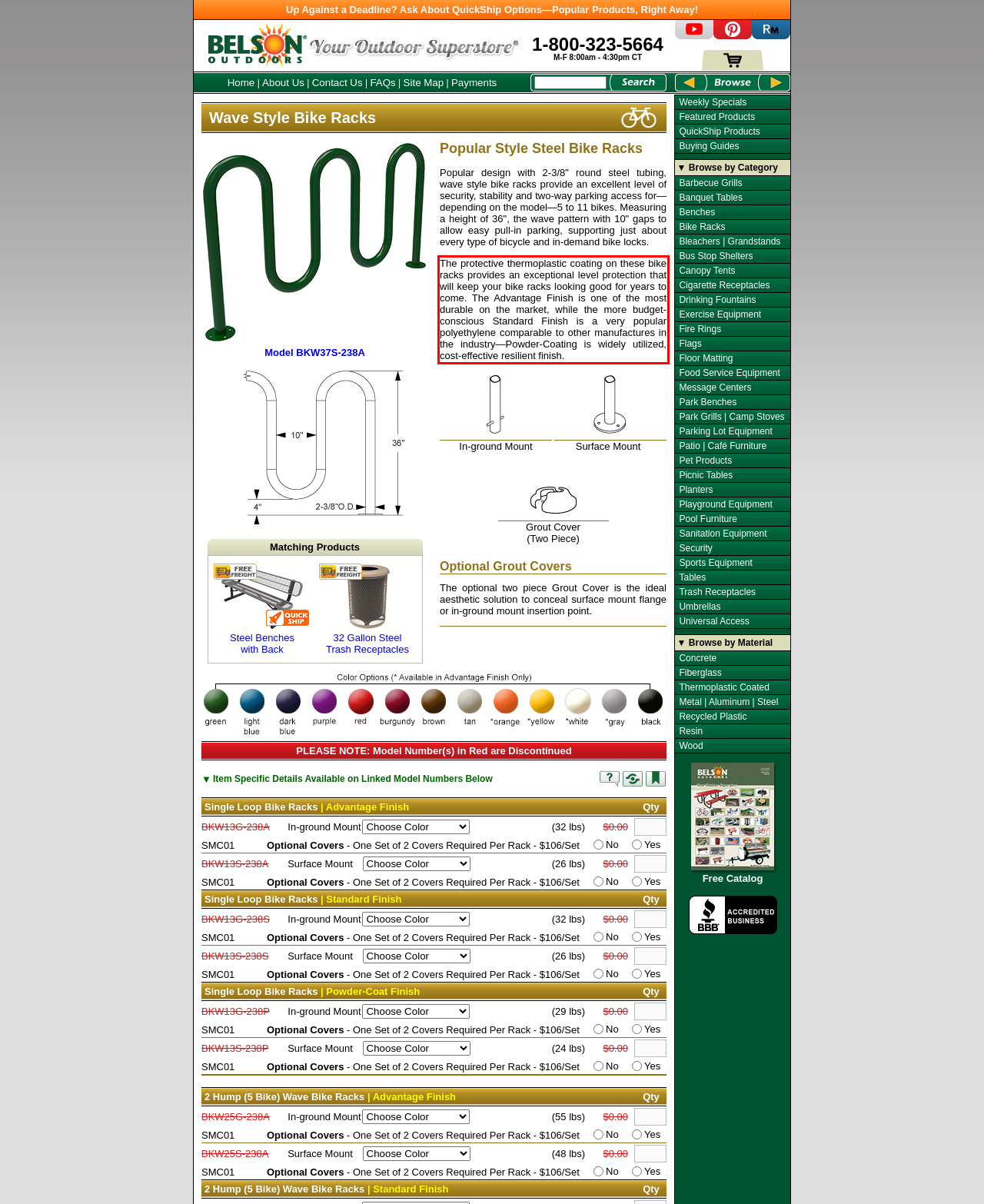Please look at the webpage screenshot and extract the text enclosed by the red bounding box.

The protective thermoplastic coating on these bike racks provides an exceptional level protection that will keep your bike racks looking good for years to come. The Advantage Finish is one of the most durable on the market, while the more budget-conscious Standard Finish is a very popular polyethylene comparable to other manufactures in the industry—Powder-Coating is widely utilized, cost-effective resilient finish.